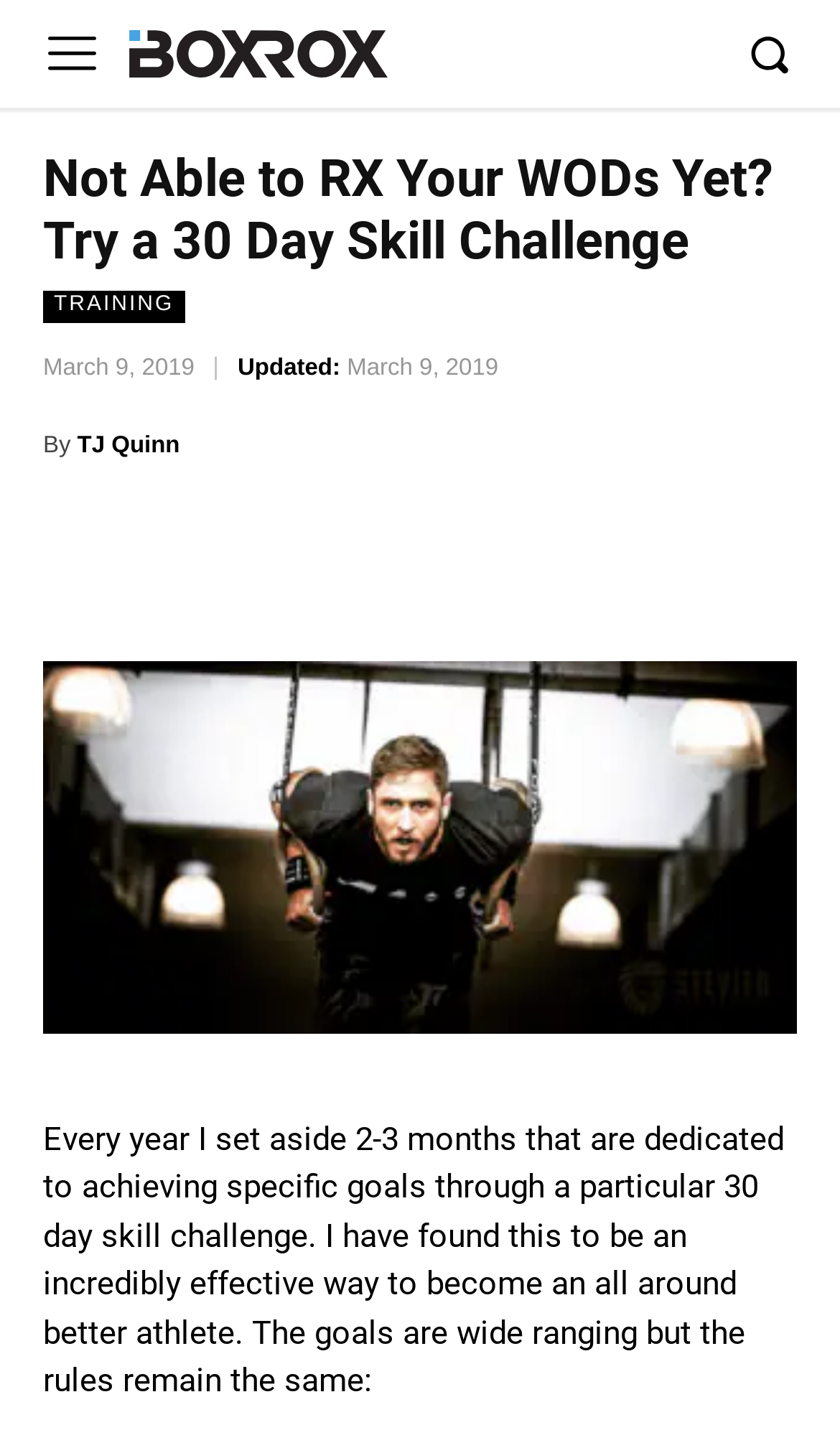Provide a thorough summary of the webpage.

The webpage appears to be an article from BOXROX, a competitive fitness magazine. At the top of the page, there is a large image taking up most of the width, with a smaller image and a link to the magazine's homepage on the left side. The title of the article, "Not Able to RX Your WODs Yet? Try a 30 Day Skill Challenge", is prominently displayed in a heading element.

Below the title, there are several links and text elements, including a link to the "TRAINING" section, a timestamp indicating the article was published on March 9, 2019, and a byline crediting the author, TJ Quinn. There are also social media links to Facebook, Twitter, and Pinterest.

The main content of the article begins with a large image of a ring muscle up, which takes up most of the width of the page. The accompanying text describes the author's approach to achieving specific fitness goals through 30-day skill challenges, and outlines the rules and benefits of this approach.